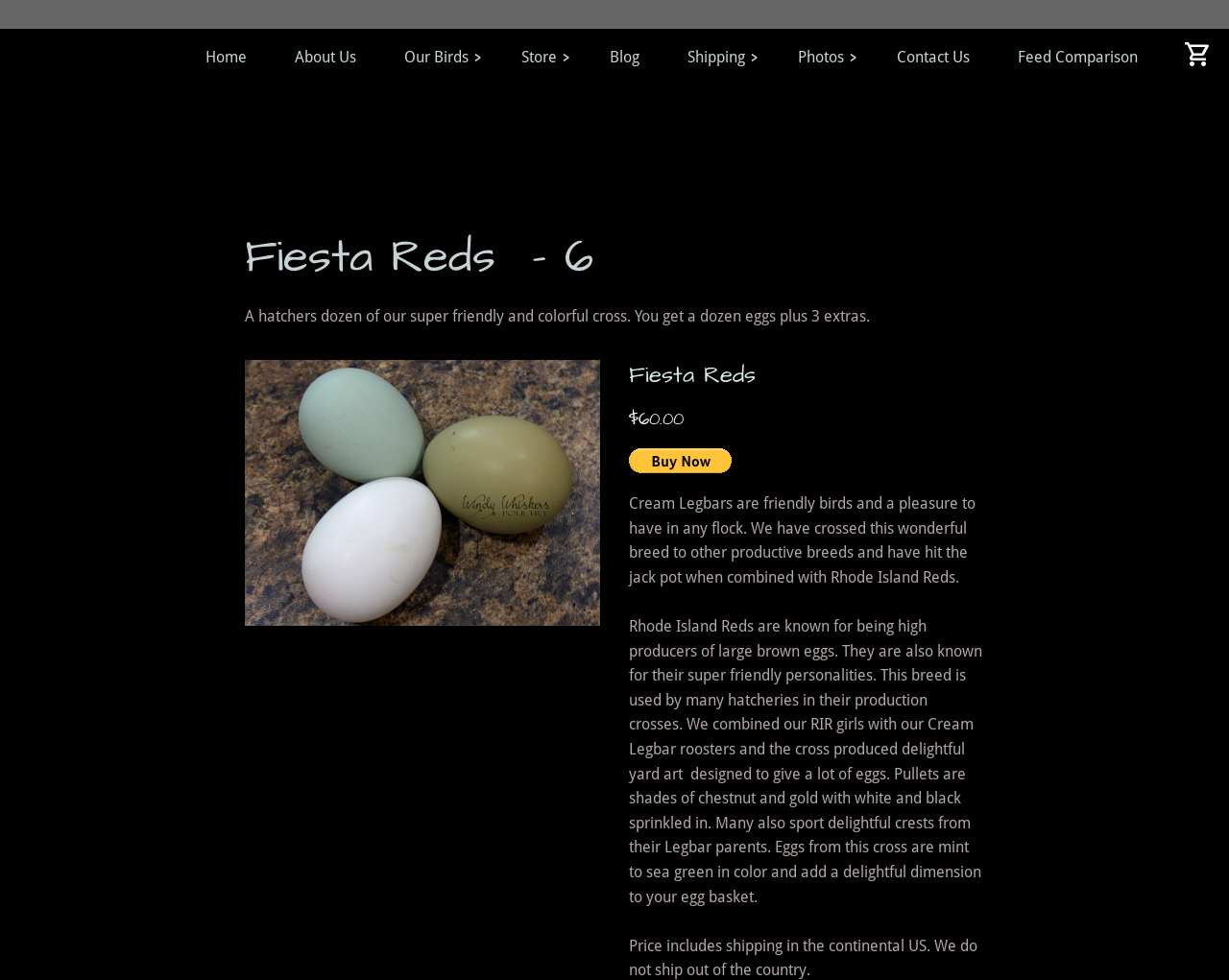Identify the bounding box coordinates of the clickable region required to complete the instruction: "Go to the Blog page". The coordinates should be given as four float numbers within the range of 0 and 1, i.e., [left, top, right, bottom].

[0.477, 0.029, 0.54, 0.088]